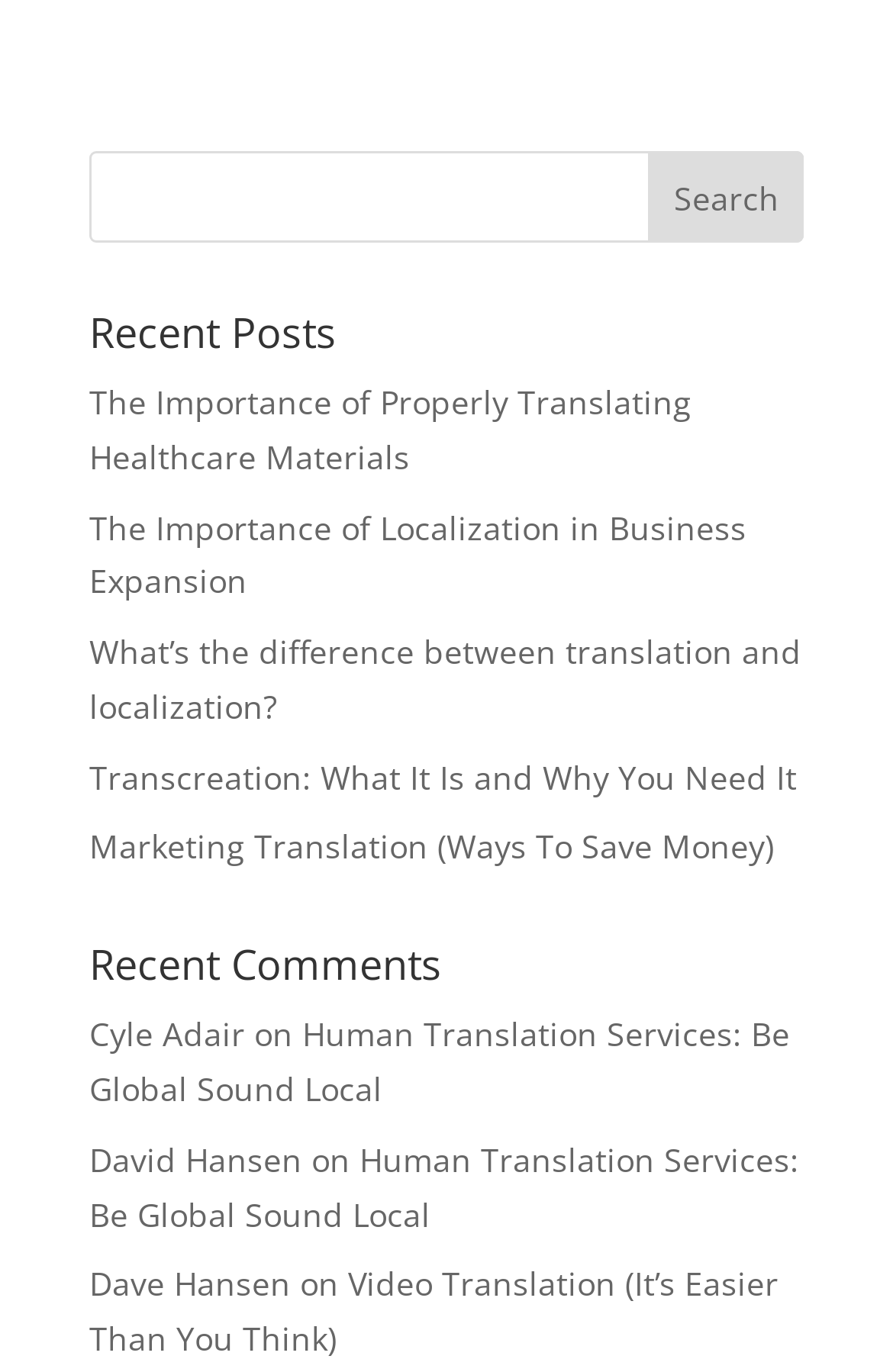Determine the coordinates of the bounding box that should be clicked to complete the instruction: "search for something". The coordinates should be represented by four float numbers between 0 and 1: [left, top, right, bottom].

[0.1, 0.11, 0.9, 0.177]